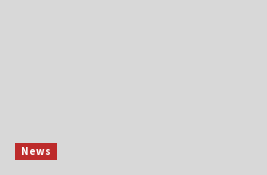Please answer the following question using a single word or phrase: 
Where is the 'News' link located?

lower left corner